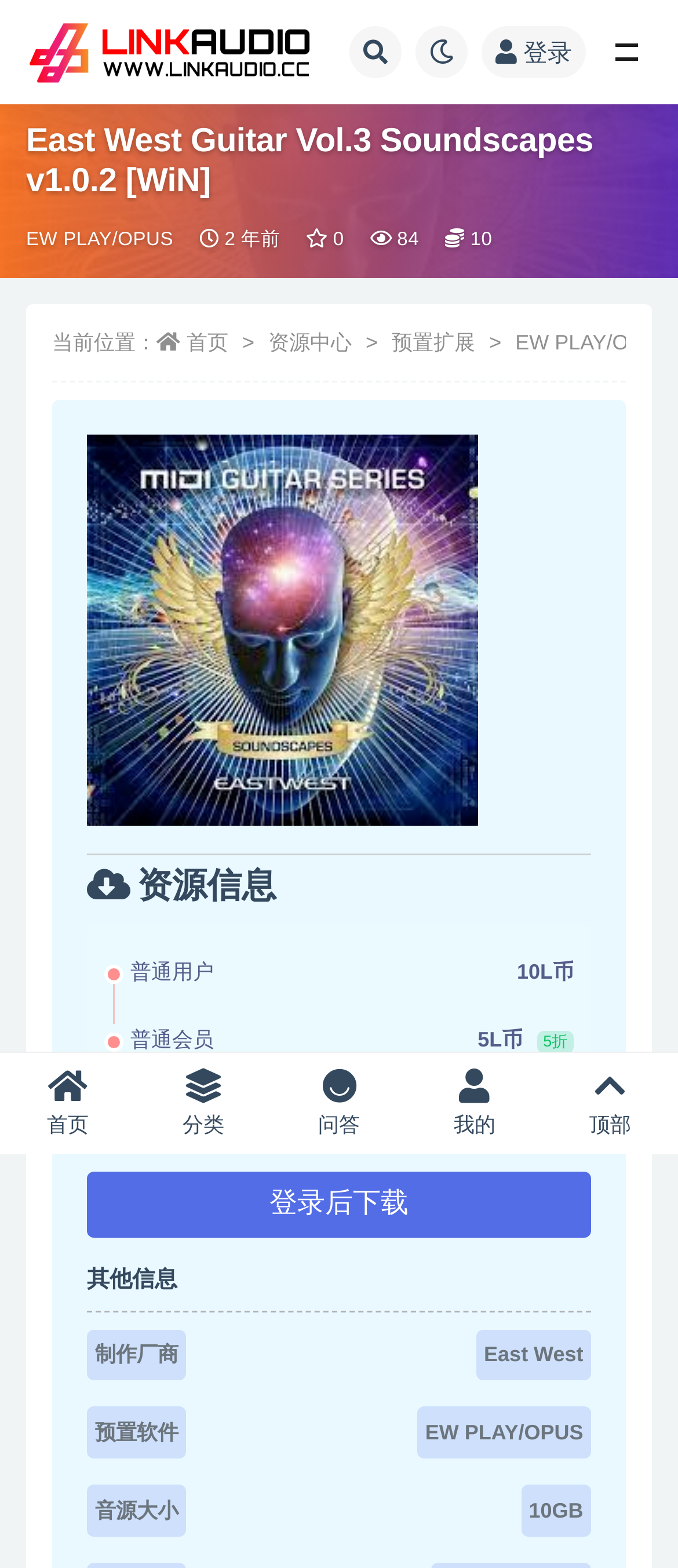Can you give a detailed response to the following question using the information from the image? How much does the sound library cost for a normal user?

I found the answer by looking at the section with the heading '资源信息' and finding the text '普通用户' and '10L币' which indicates the cost for a normal user.